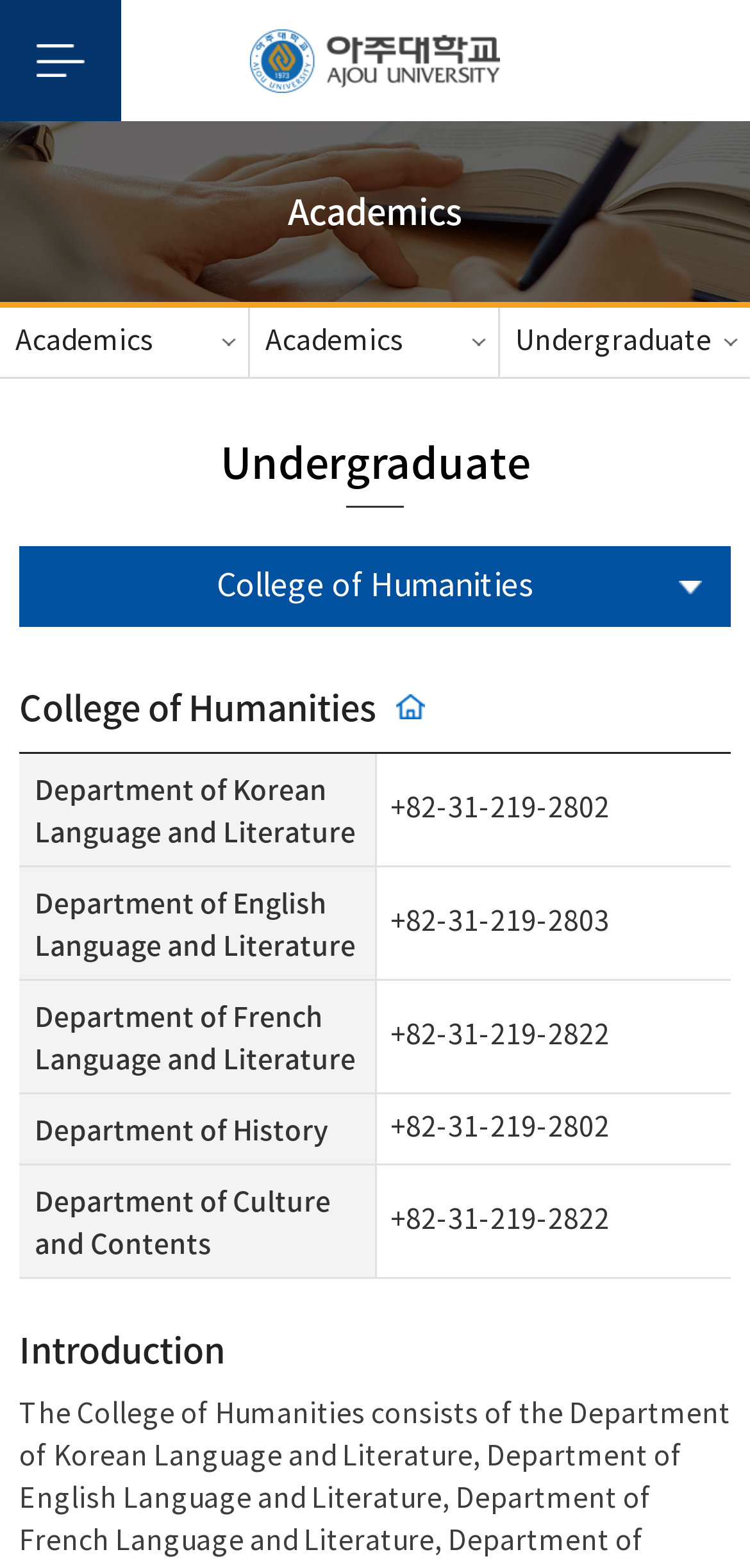What is the name of the university?
Give a detailed explanation using the information visible in the image.

The name of the university can be found in the heading element with the text '아주대학교' which is also an image and a link. This element is located at the top of the webpage with a bounding box of [0.333, 0.018, 0.667, 0.059].